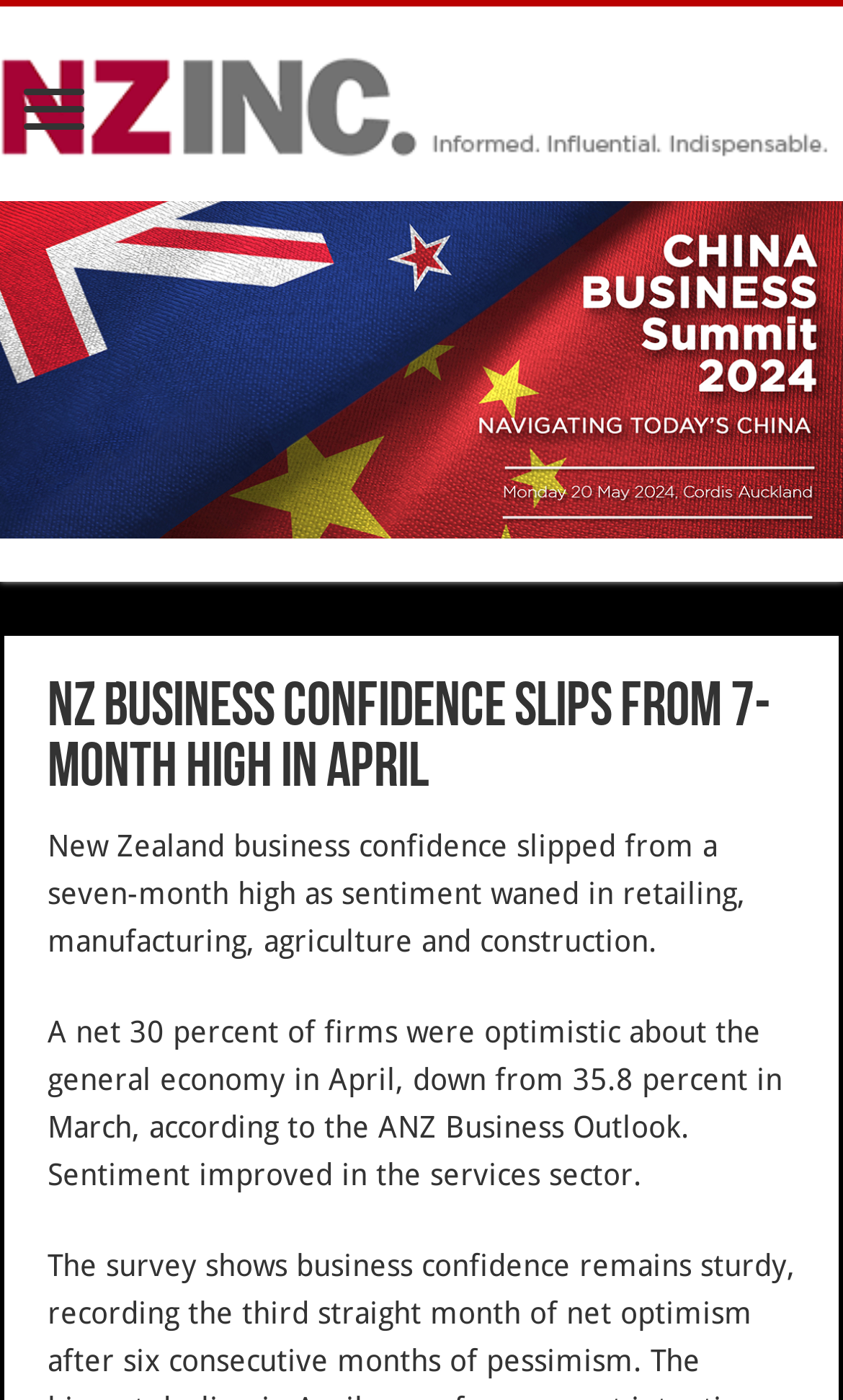Locate the UI element described as follows: "title="newzealandinc.com"". Return the bounding box coordinates as four float numbers between 0 and 1 in the order [left, top, right, bottom].

[0.0, 0.036, 1.0, 0.11]